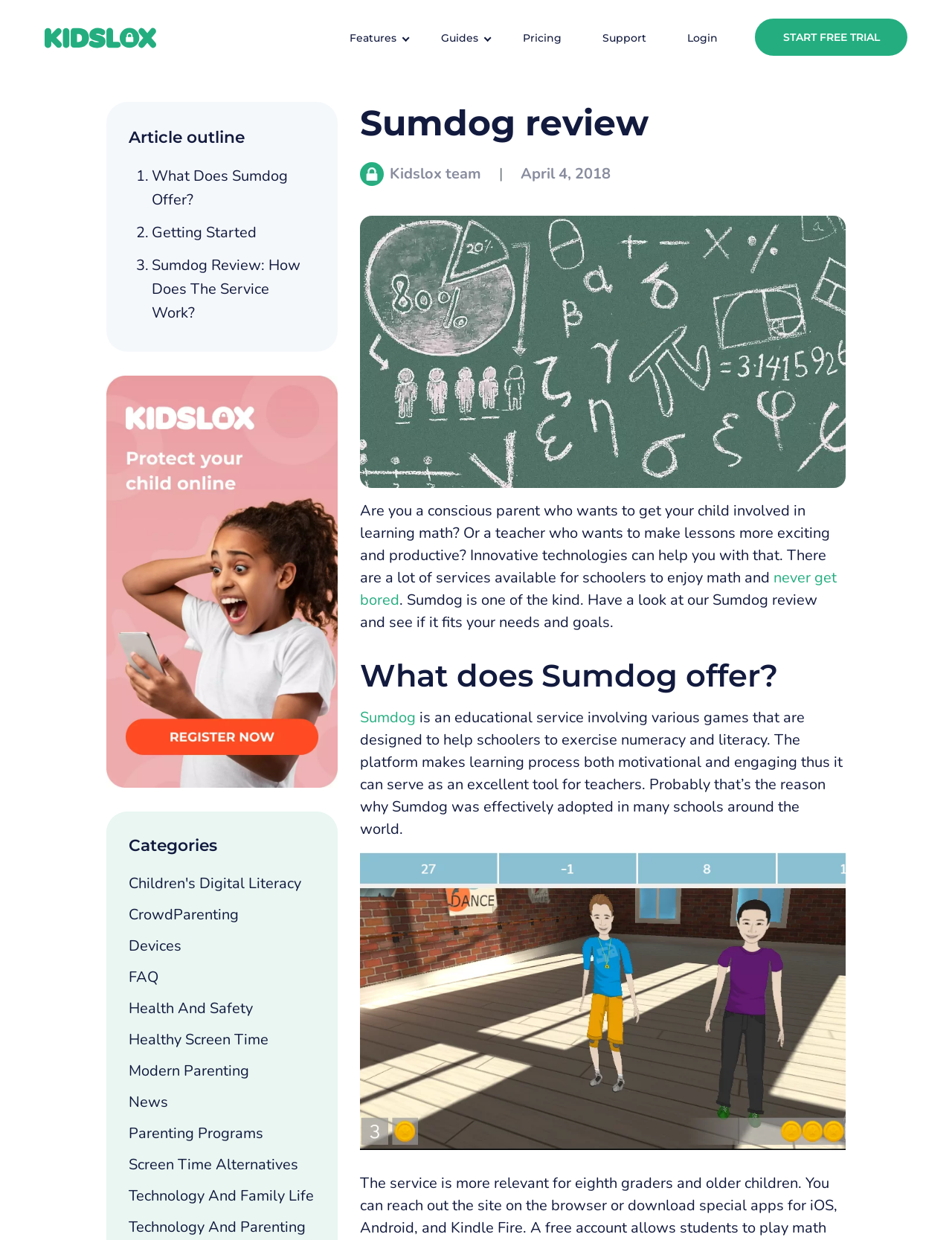Please find the bounding box coordinates in the format (top-left x, top-left y, bottom-right x, bottom-right y) for the given element description. Ensure the coordinates are floating point numbers between 0 and 1. Description: Technology and Family Life

[0.135, 0.956, 0.33, 0.973]